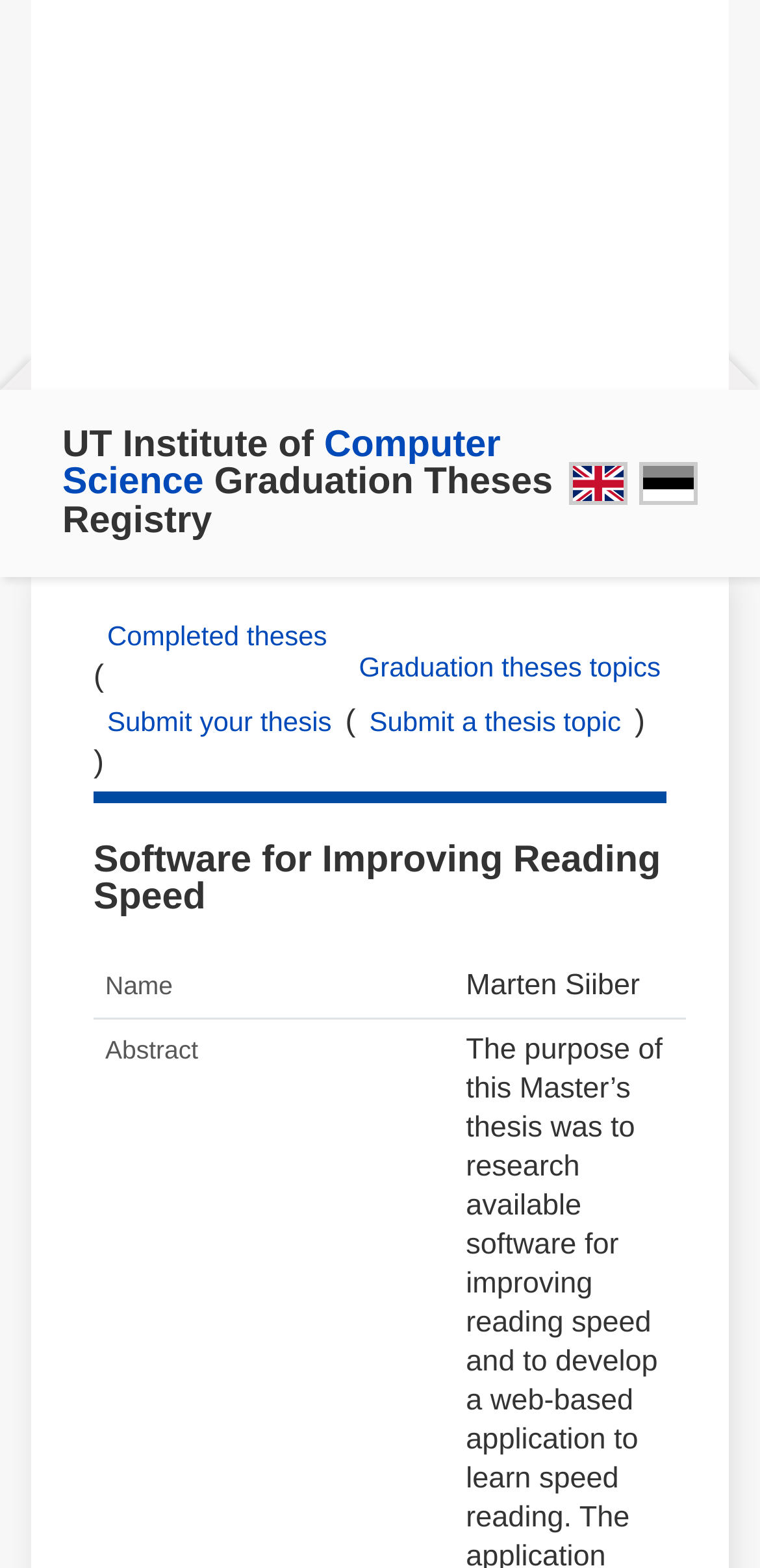What is the name of the thesis author?
Ensure your answer is thorough and detailed.

I found the answer by looking at the table row with the heading 'Software for Improving Reading Speed' and finding the cell with the label 'Name' and its corresponding value 'Marten Siiber'.